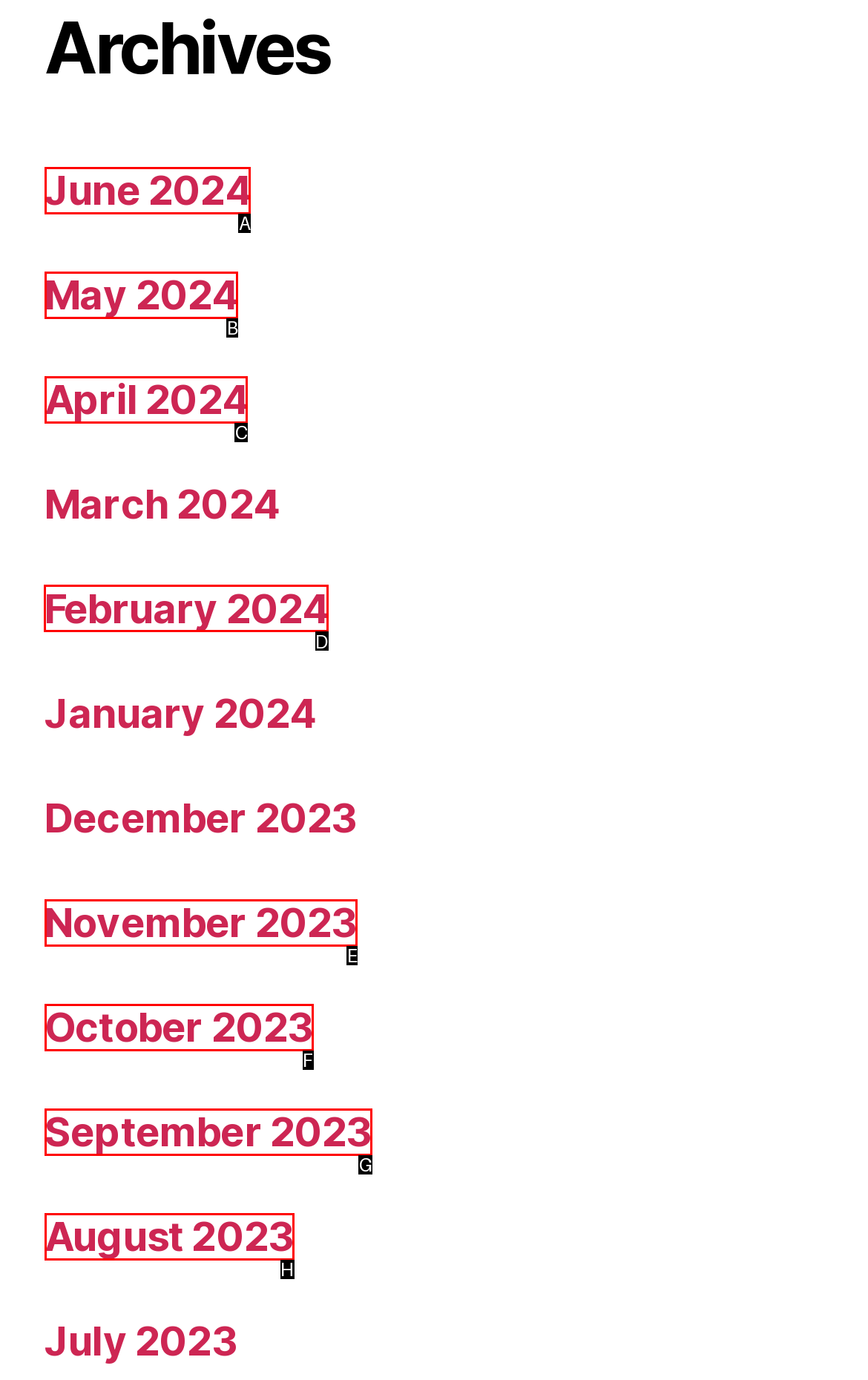To perform the task "view February 2024 archives", which UI element's letter should you select? Provide the letter directly.

D